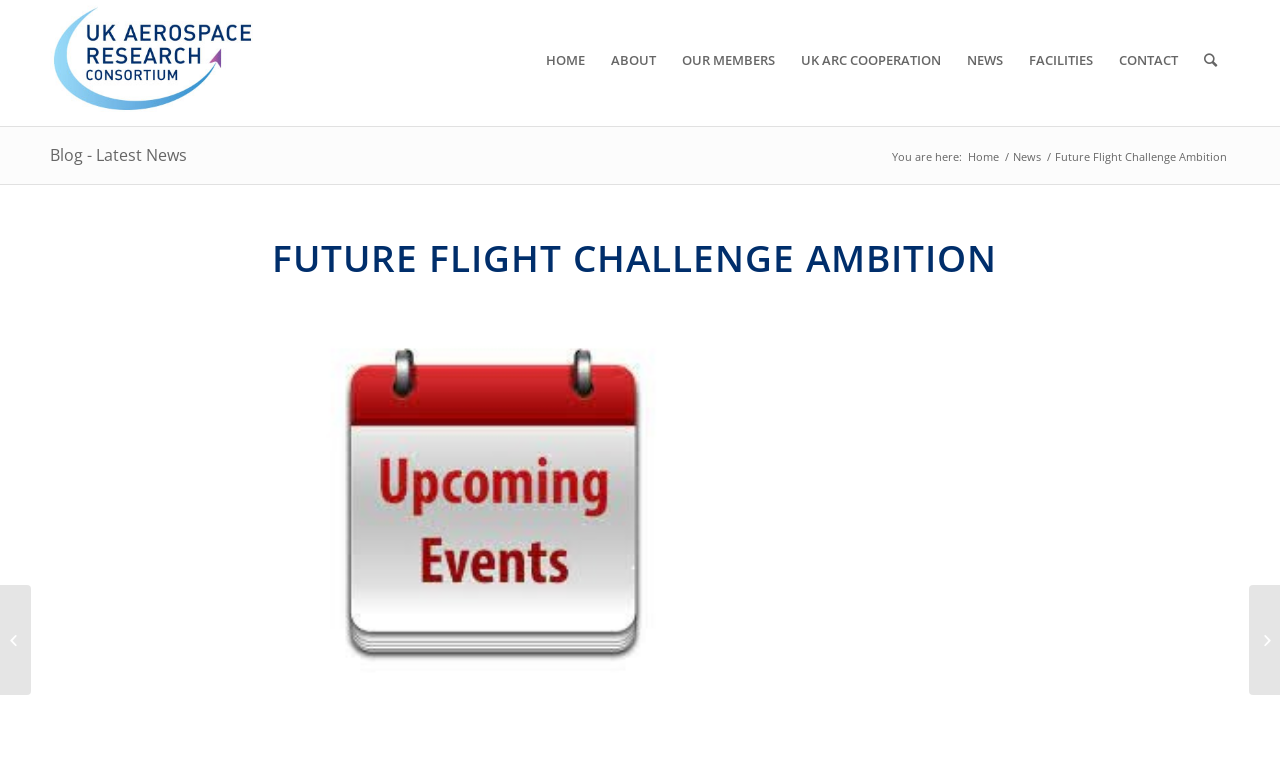Please mark the clickable region by giving the bounding box coordinates needed to complete this instruction: "read about the Future Flight Challenge Ambition".

[0.212, 0.298, 0.779, 0.362]